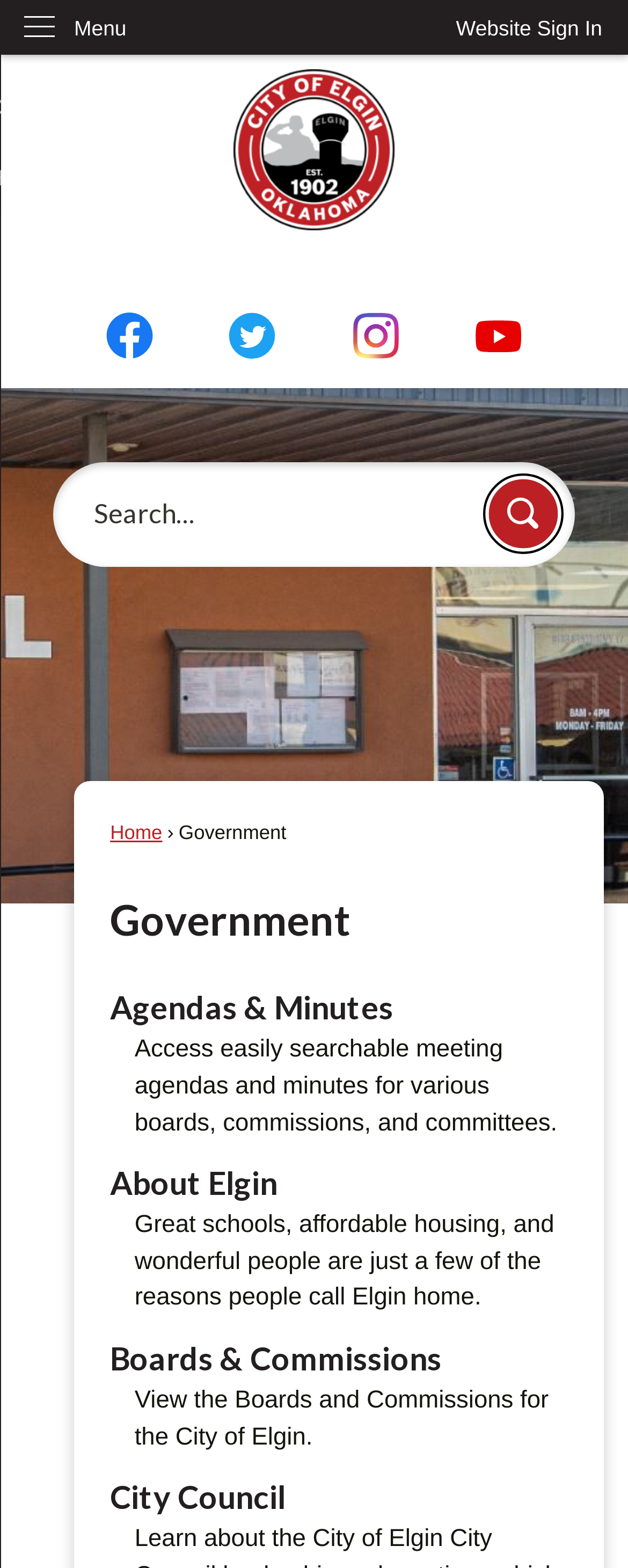Determine the bounding box coordinates of the area to click in order to meet this instruction: "Go to the Home Page".

[0.372, 0.044, 0.628, 0.146]